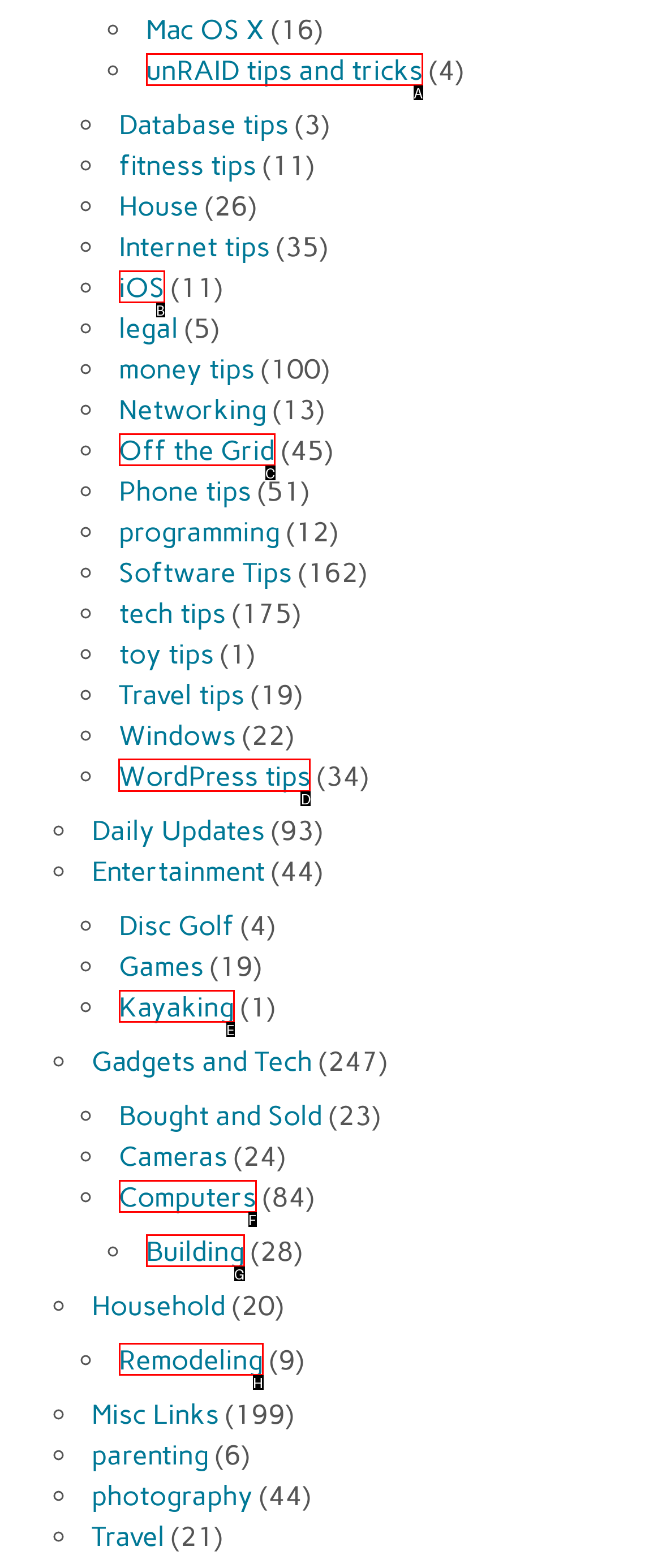Choose the letter of the option that needs to be clicked to perform the task: Check out WordPress tips. Answer with the letter.

D